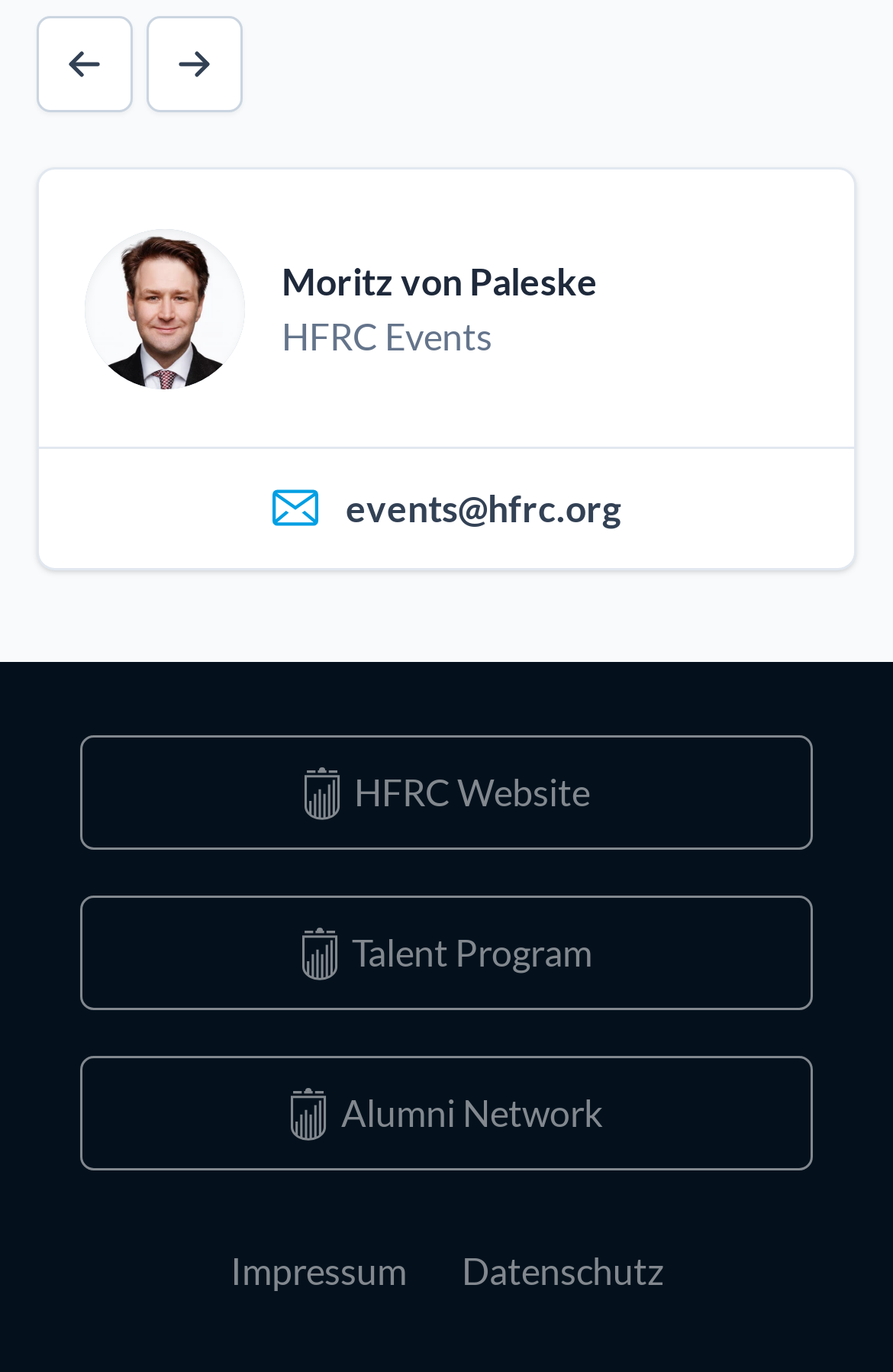Provide a single word or phrase answer to the question: 
What is the email address provided on the webpage?

events@hfrc.org